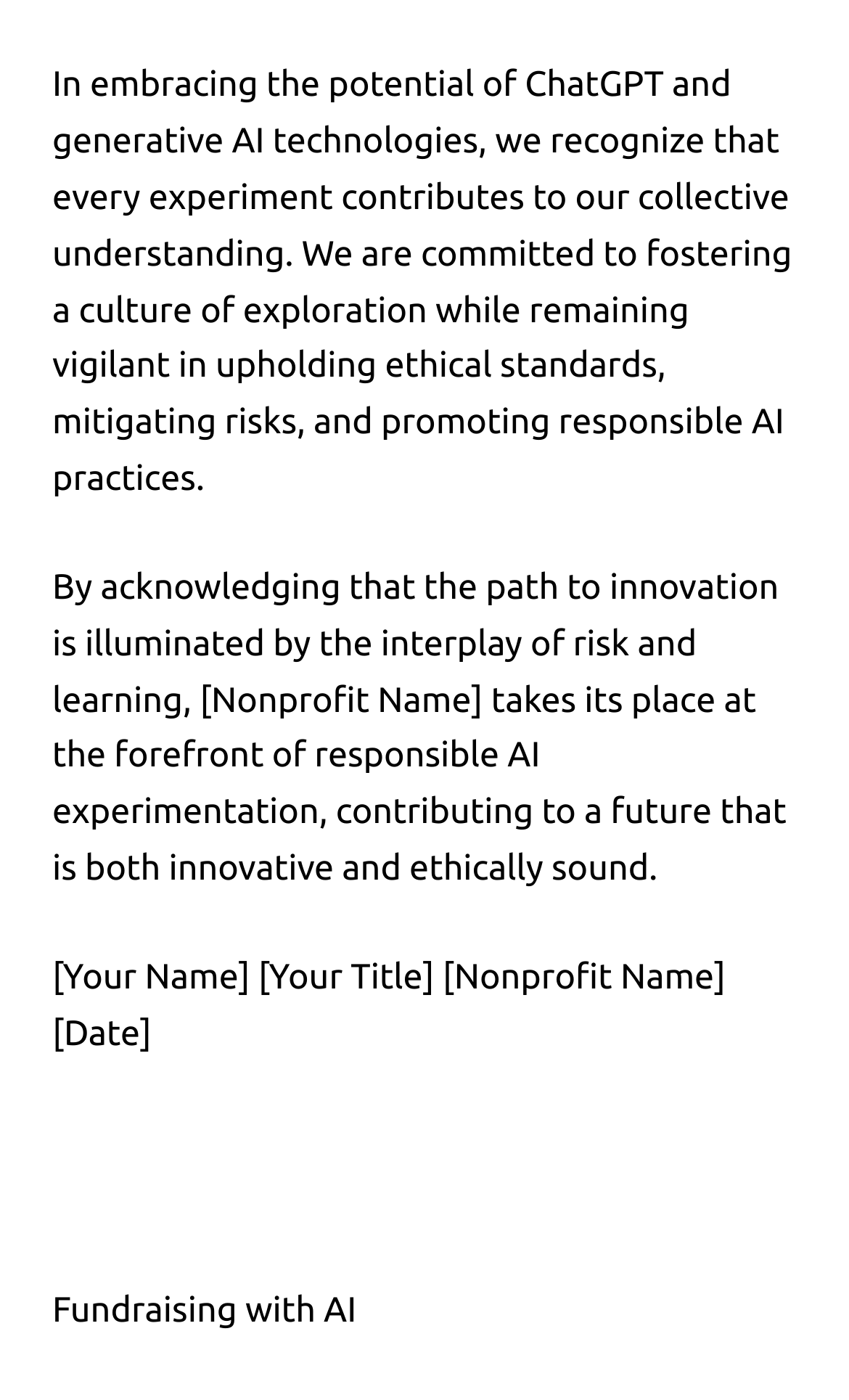Provide the bounding box coordinates of the HTML element described as: "Fundraising with AI". The bounding box coordinates should be four float numbers between 0 and 1, i.e., [left, top, right, bottom].

[0.062, 0.923, 0.42, 0.951]